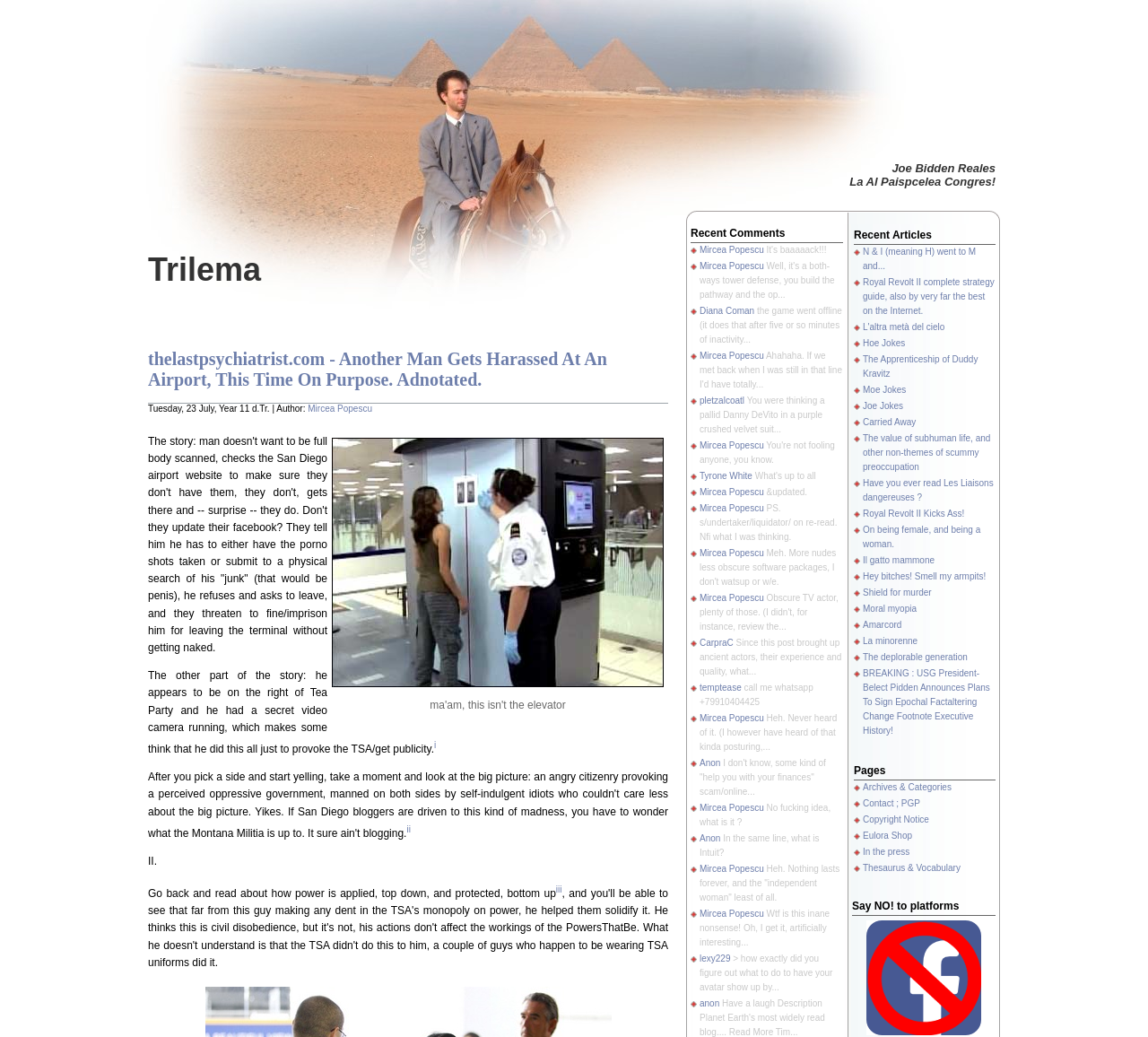Locate the bounding box coordinates of the area that needs to be clicked to fulfill the following instruction: "Read the article 'Another Man Gets Harassed At An Airport, This Time On Purpose. Adnotated'". The coordinates should be in the format of four float numbers between 0 and 1, namely [left, top, right, bottom].

[0.129, 0.337, 0.582, 0.377]